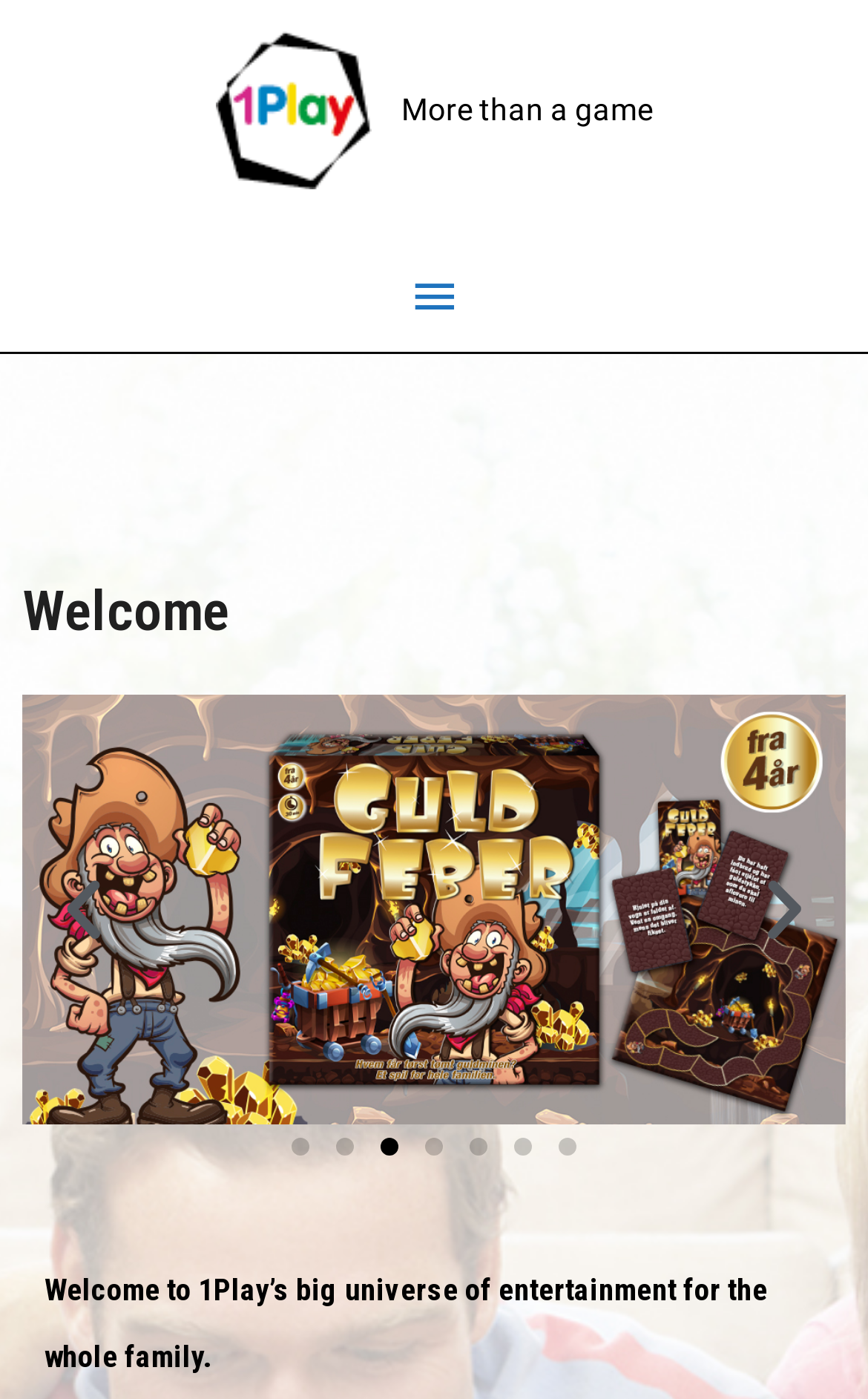Please identify the bounding box coordinates of the element I need to click to follow this instruction: "Click the Next slide button".

[0.859, 0.622, 0.949, 0.678]